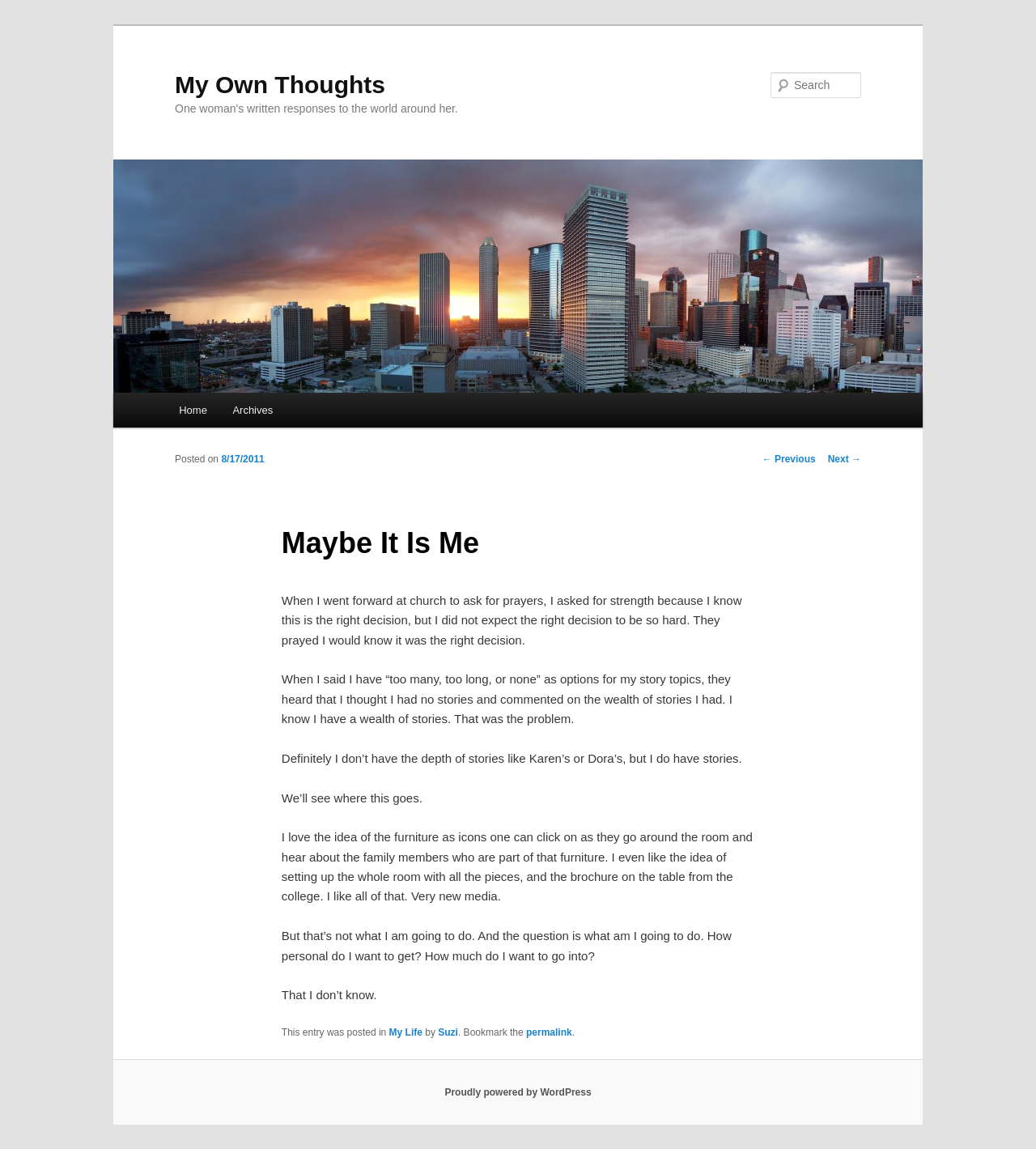Identify and provide the bounding box coordinates of the UI element described: "Archives". The coordinates should be formatted as [left, top, right, bottom], with each number being a float between 0 and 1.

[0.212, 0.342, 0.276, 0.372]